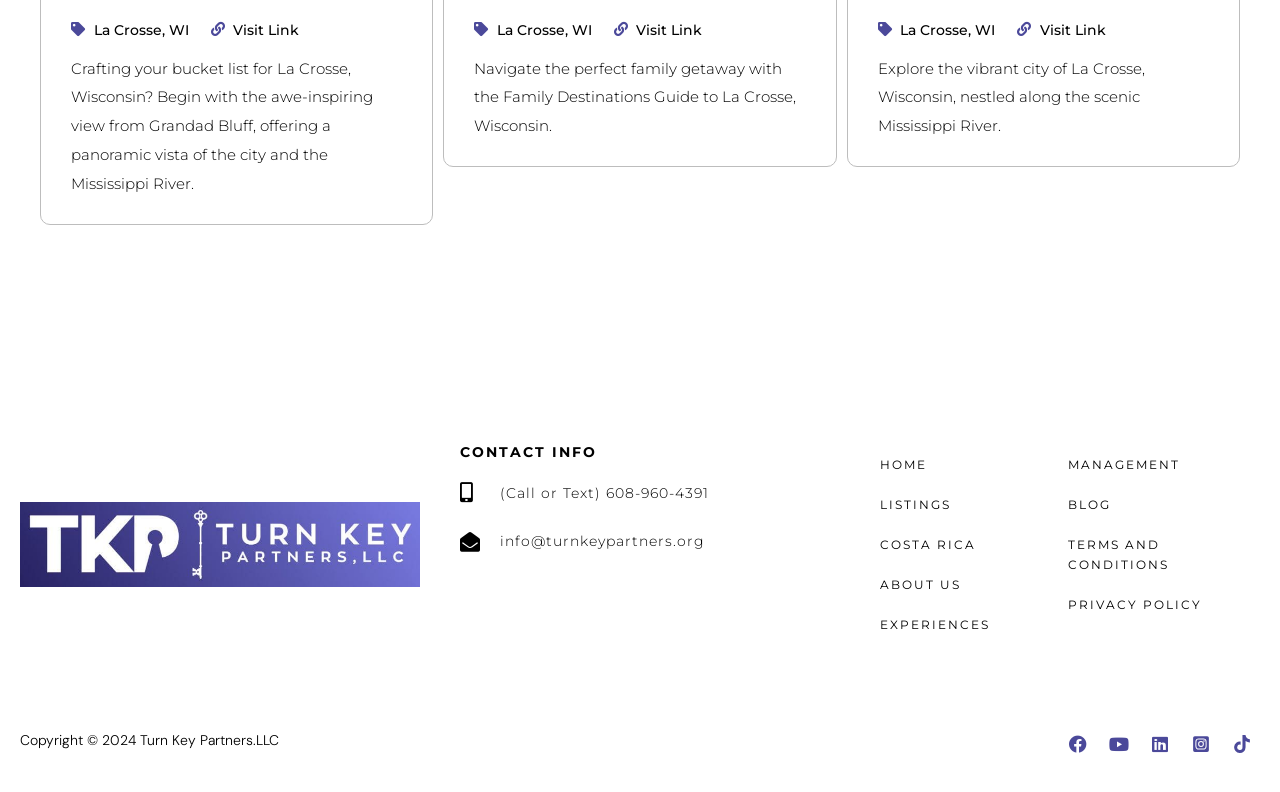Find the bounding box coordinates for the UI element whose description is: "Terms and Conditions". The coordinates should be four float numbers between 0 and 1, in the format [left, top, right, bottom].

[0.834, 0.662, 0.969, 0.738]